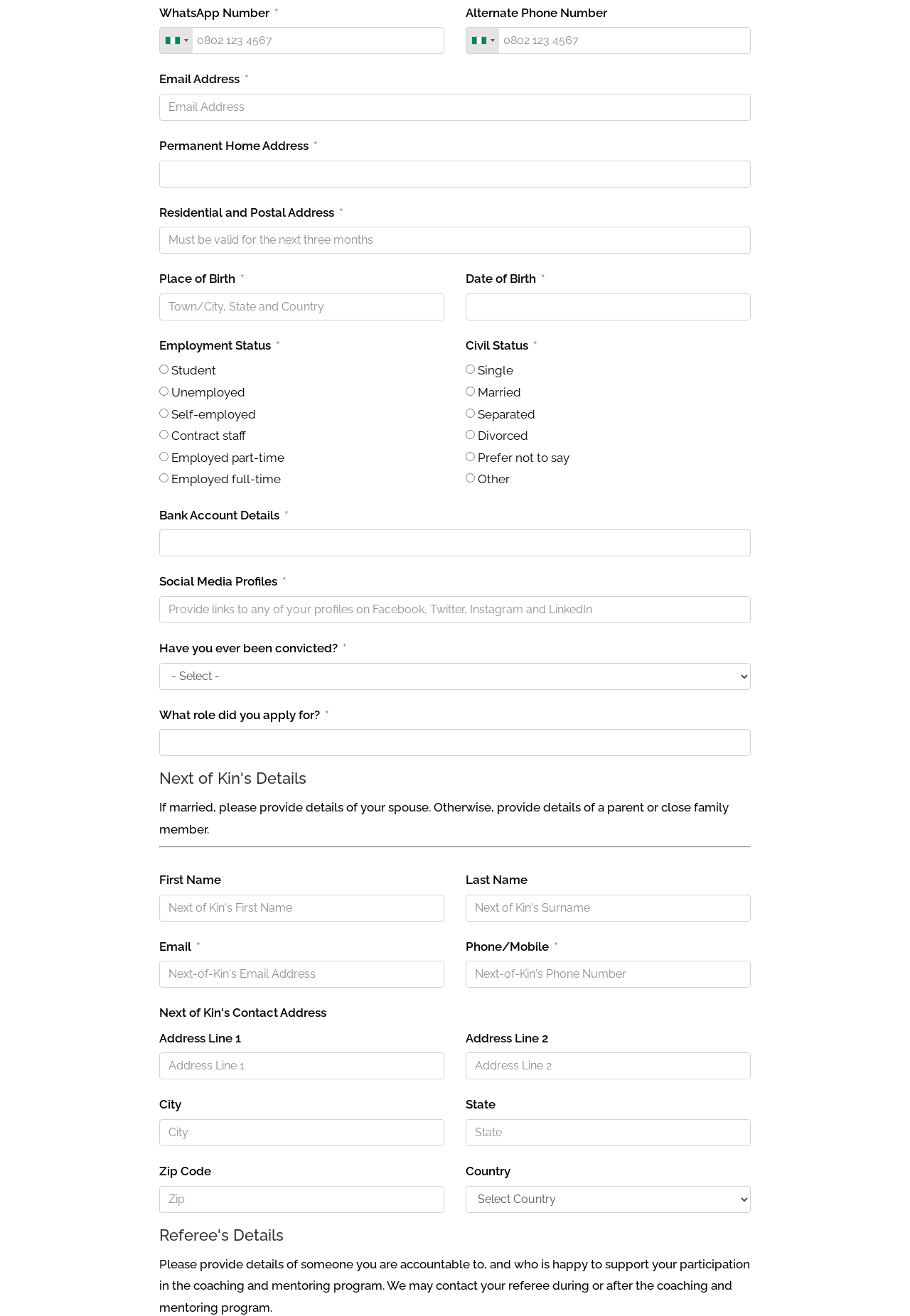Determine the bounding box for the UI element described here: "name="input_text_12" placeholder="Town/City, State and Country"".

[0.175, 0.223, 0.488, 0.243]